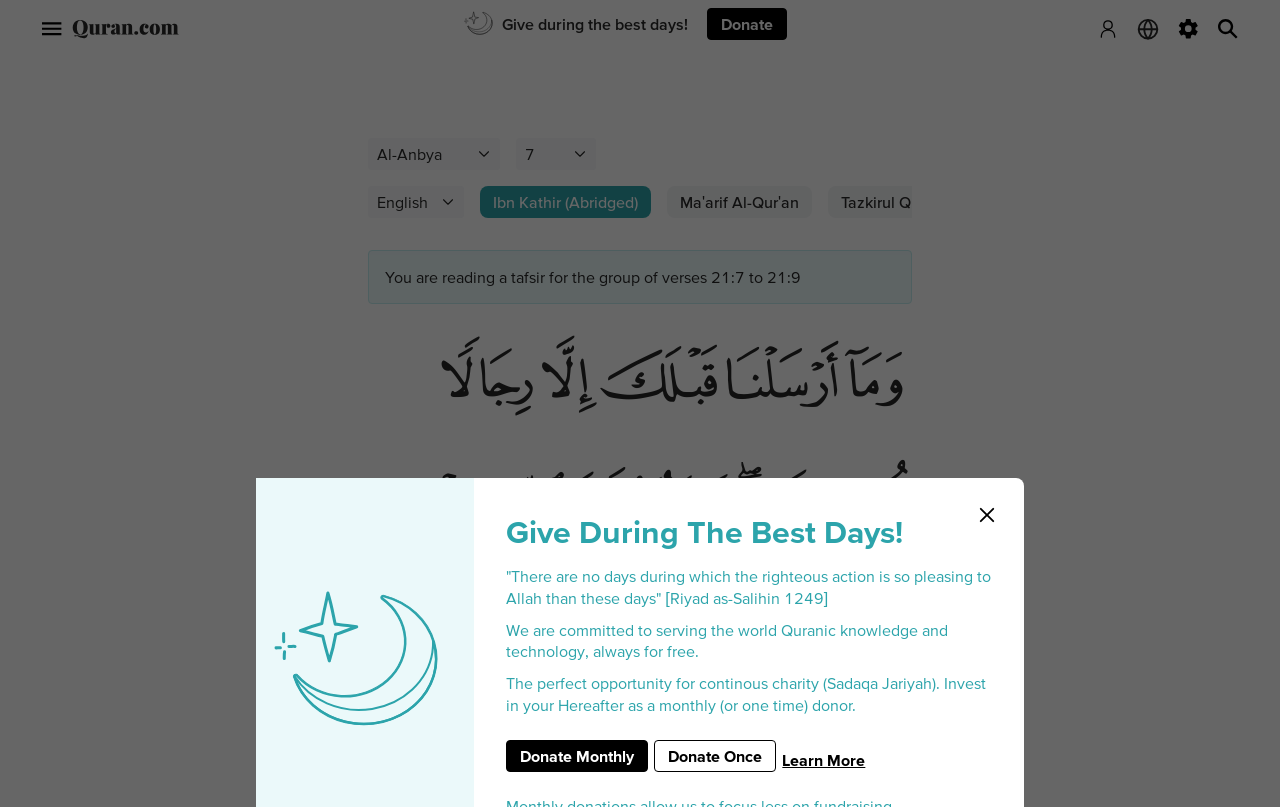Highlight the bounding box coordinates of the element that should be clicked to carry out the following instruction: "Select a language". The coordinates must be given as four float numbers ranging from 0 to 1, i.e., [left, top, right, bottom].

[0.881, 0.011, 0.912, 0.06]